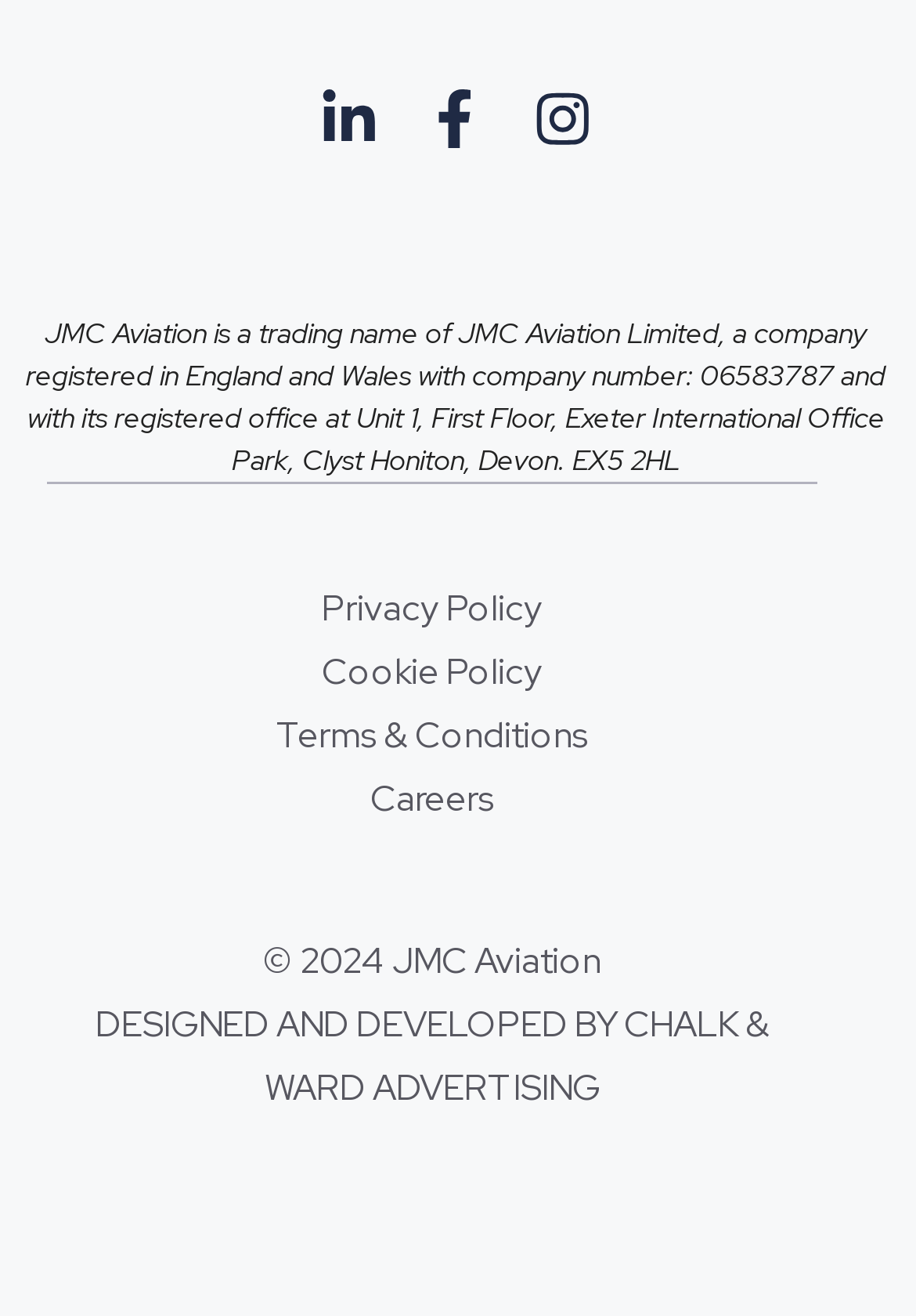What is the company's registration address?
Give a detailed explanation using the information visible in the image.

The company's registration address can be found in the StaticText element with the text 'JMC Aviation is a trading name of JMC Aviation Limited, a company registered in England and Wales with company number: 06583787 and with its registered office at...' which provides the detailed address.